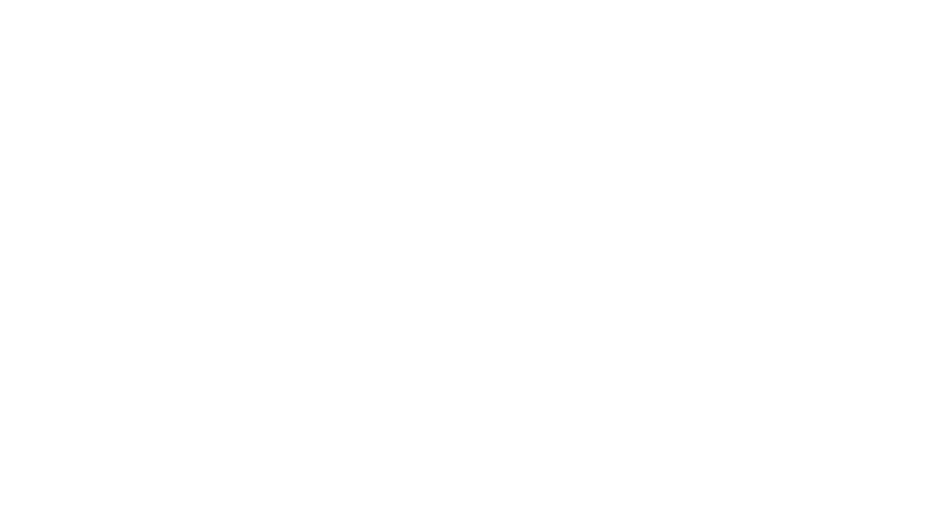What is the purpose of the digital presence enhancement initiative?
Using the details from the image, give an elaborate explanation to answer the question.

The caption states that the visual element is part of a broader digital presence enhancement initiative, which aims to highlight the church's commitment to community engagement and faith-based programming.